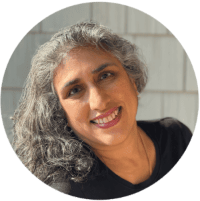Analyze the image and provide a detailed answer to the question: What is the tone of Neena Nandagopal's portrait?

The caption describes the background of the image as featuring soft, light-colored textures that complement the friendly vibe of her portrait, indicating that the tone of Neena Nandagopal's portrait is friendly.